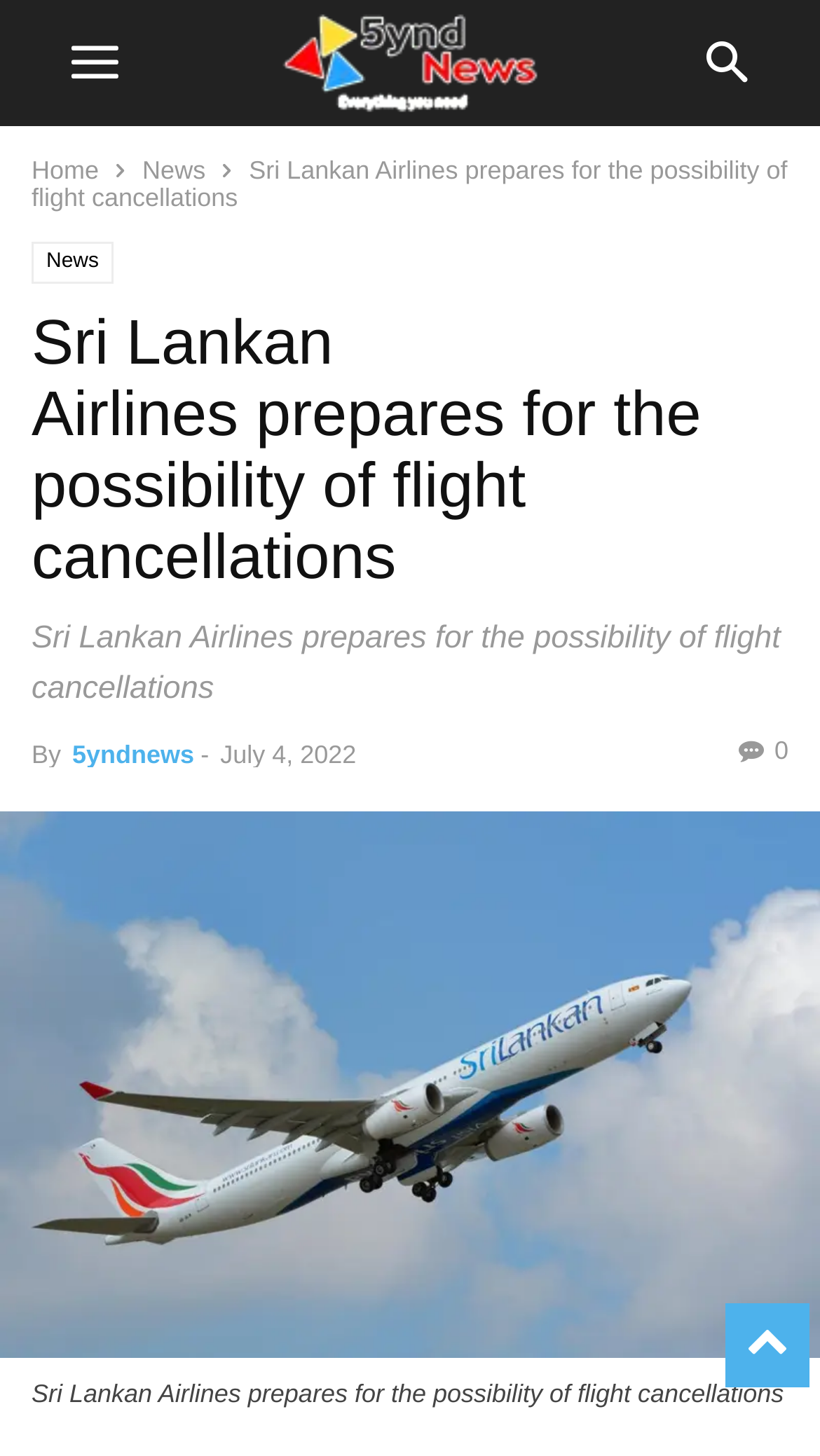What is the topic of the article?
Kindly offer a detailed explanation using the data available in the image.

The topic of the article is flight cancellations, which can be inferred from the title of the article 'Sri Lankan Airlines prepares for the possibility of flight cancellations'.